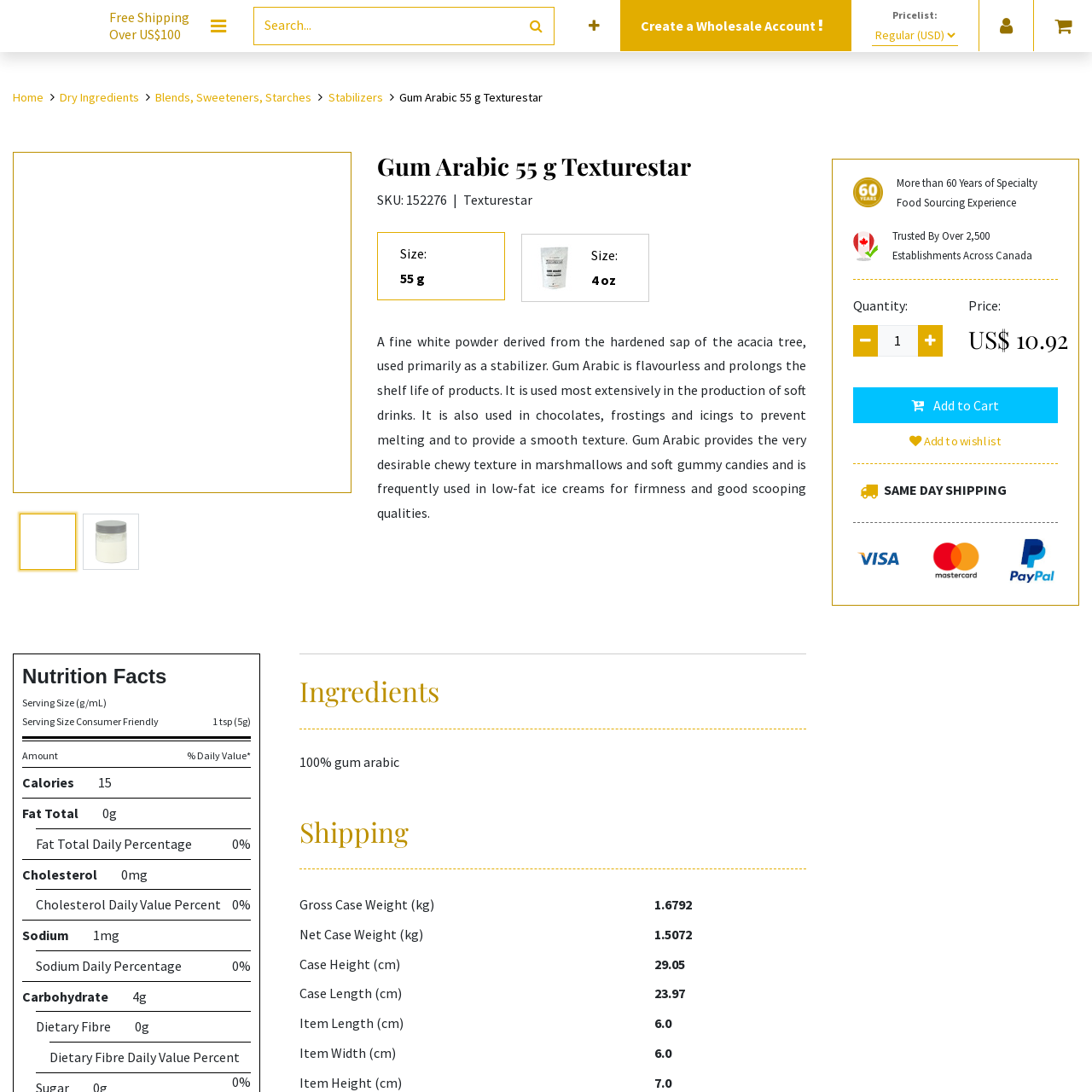Describe in detail the visual elements within the red-lined box.

The image features the logo of Texturestar Gum Arabic, a versatile ingredient known for its role as a stabilizer and melting prevention agent in various culinary applications, particularly chocolates and frostings. This product is packaged in a 55 g format, highlighting its use in both professional and home kitchens. The logo is designed to convey the product's purity and effectiveness, in alignment with its description as a fine white powder derived from the acacia tree's hardened sap. This ingredient is essential for creating a smooth texture in products like marshmallows and soft candies, as well as enhancing the shelf life of soft drinks. The product emphasizes its quality, backed by over 60 years of specialty food sourcing experience, making it a trusted choice among chefs and food manufacturers alike.